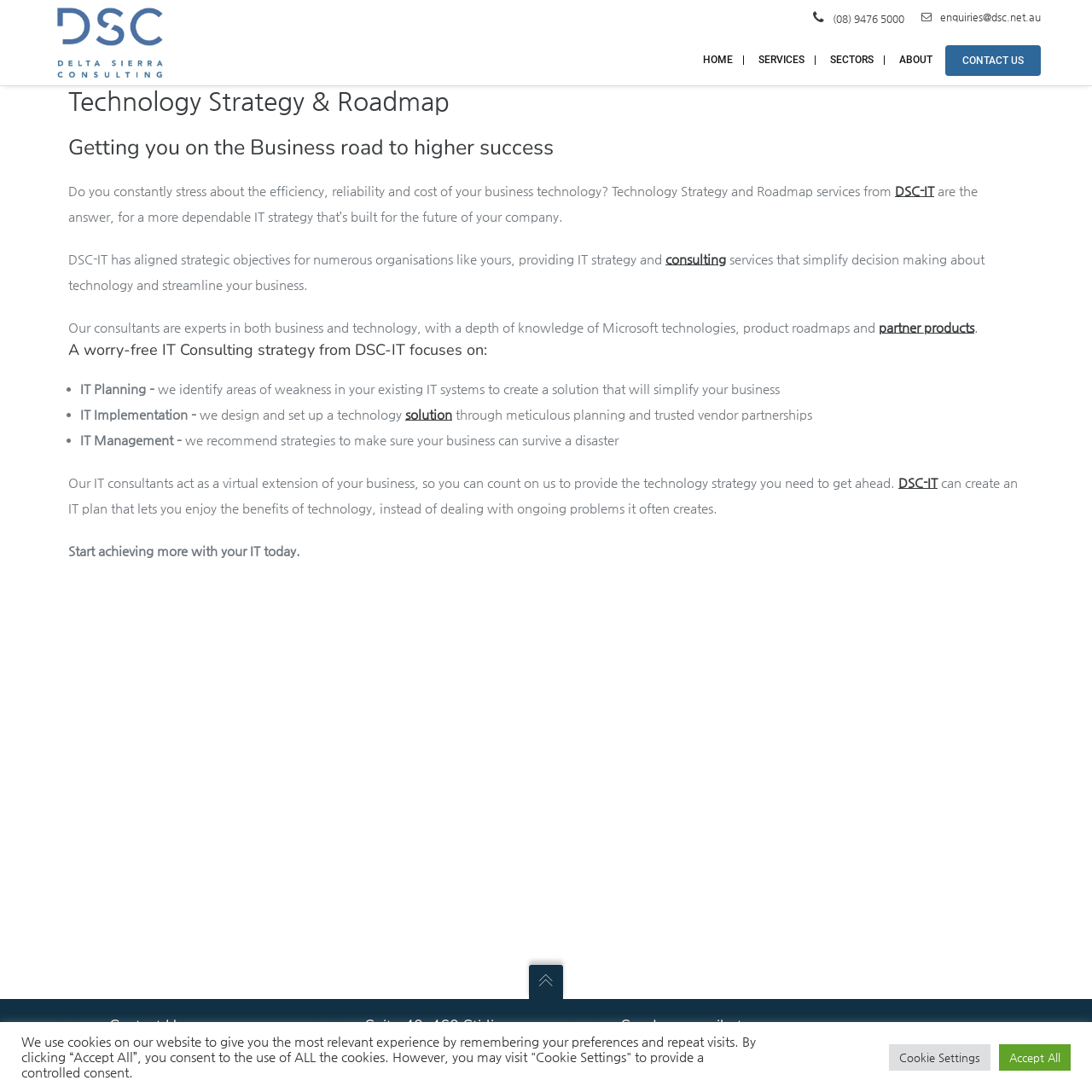What is the phone number of DSC-IT?
Refer to the image and provide a thorough answer to the question.

The phone number of DSC-IT can be found at the top right corner of the webpage, and it is also mentioned in the contact us section at the bottom of the webpage.